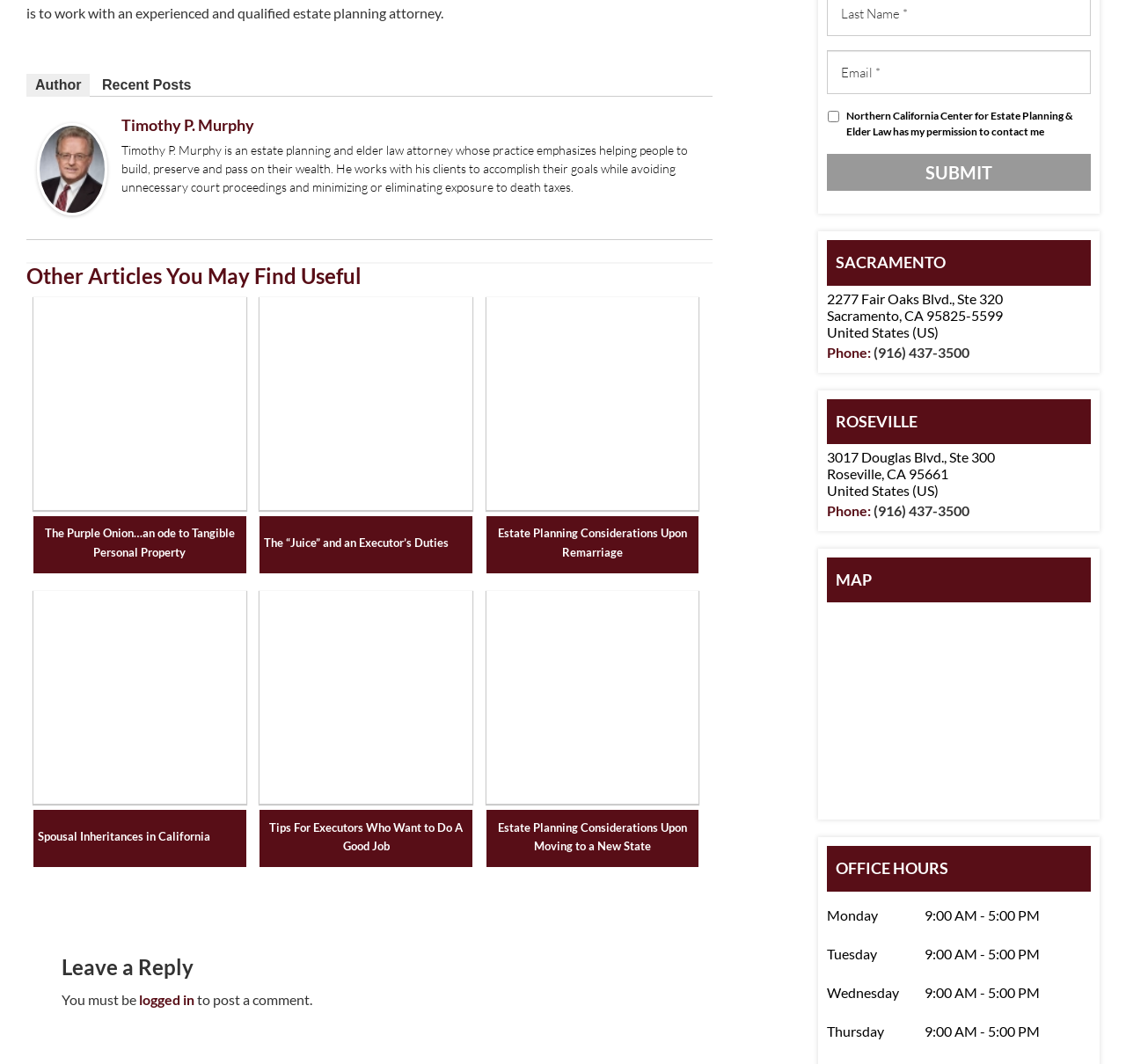Identify the bounding box coordinates of the area you need to click to perform the following instruction: "Read the article by Timothy P. Murphy".

[0.108, 0.109, 0.226, 0.127]